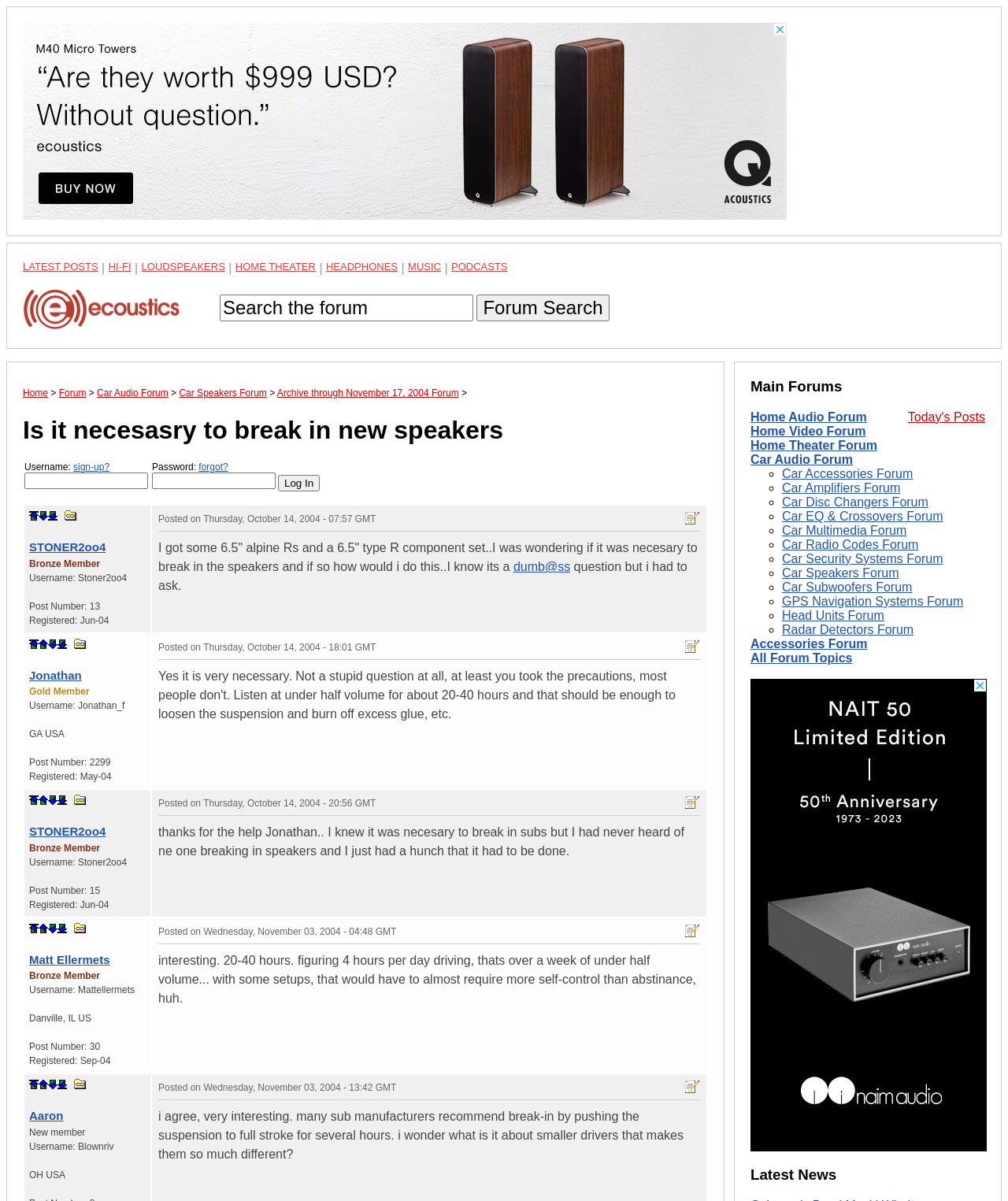What is the registration date of the user STONER2oo4?
Analyze the screenshot and provide a detailed answer to the question.

The registration date of the user STONER2oo4 can be found by looking at the information provided about the user, which includes the registration date 'Jun-04'. This information is located below the username and above the post content.